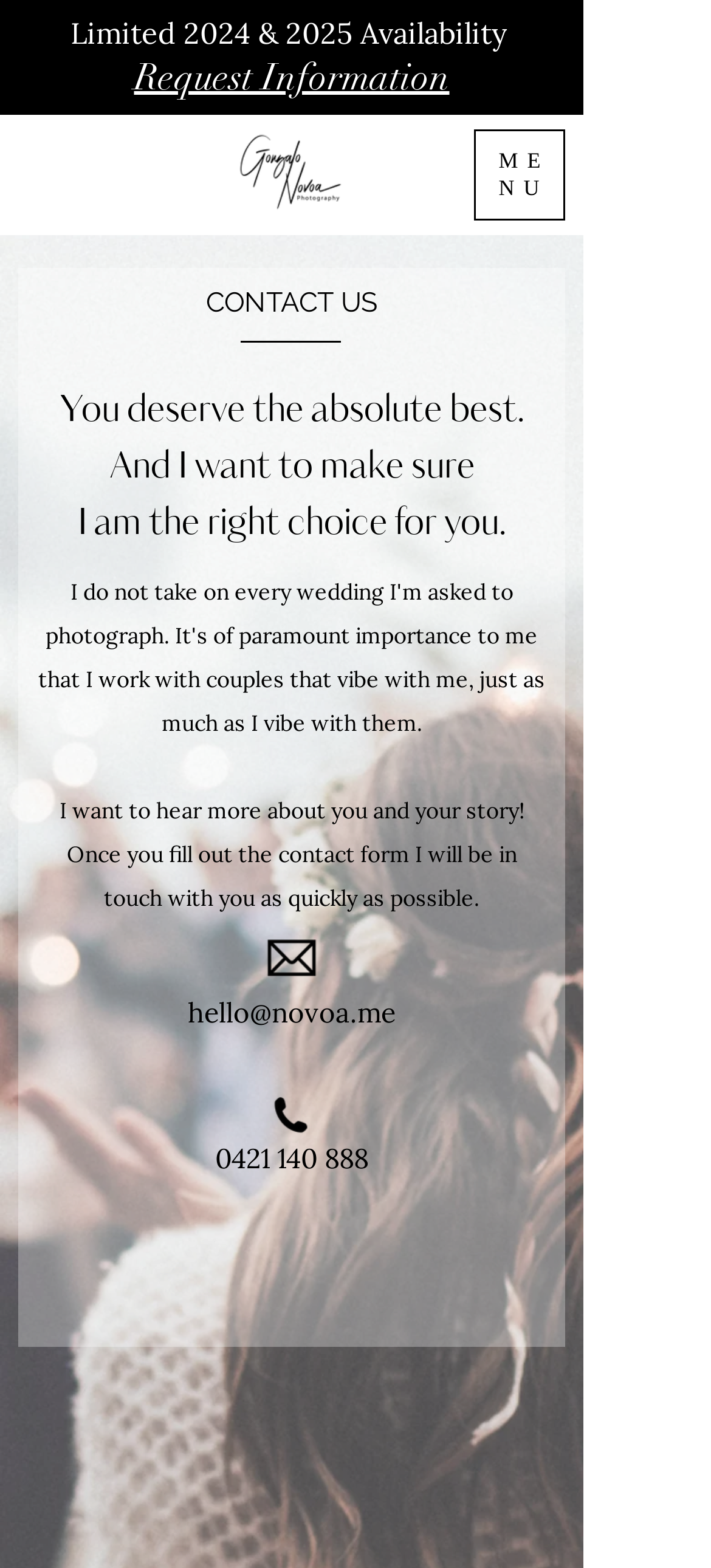What is the photographer's name?
Refer to the image and give a detailed answer to the query.

The photographer's name is obtained from the logo 'Gonzalo Novoa Photography's Logo Black' which is a link and an image, indicating that it is the photographer's logo and name.